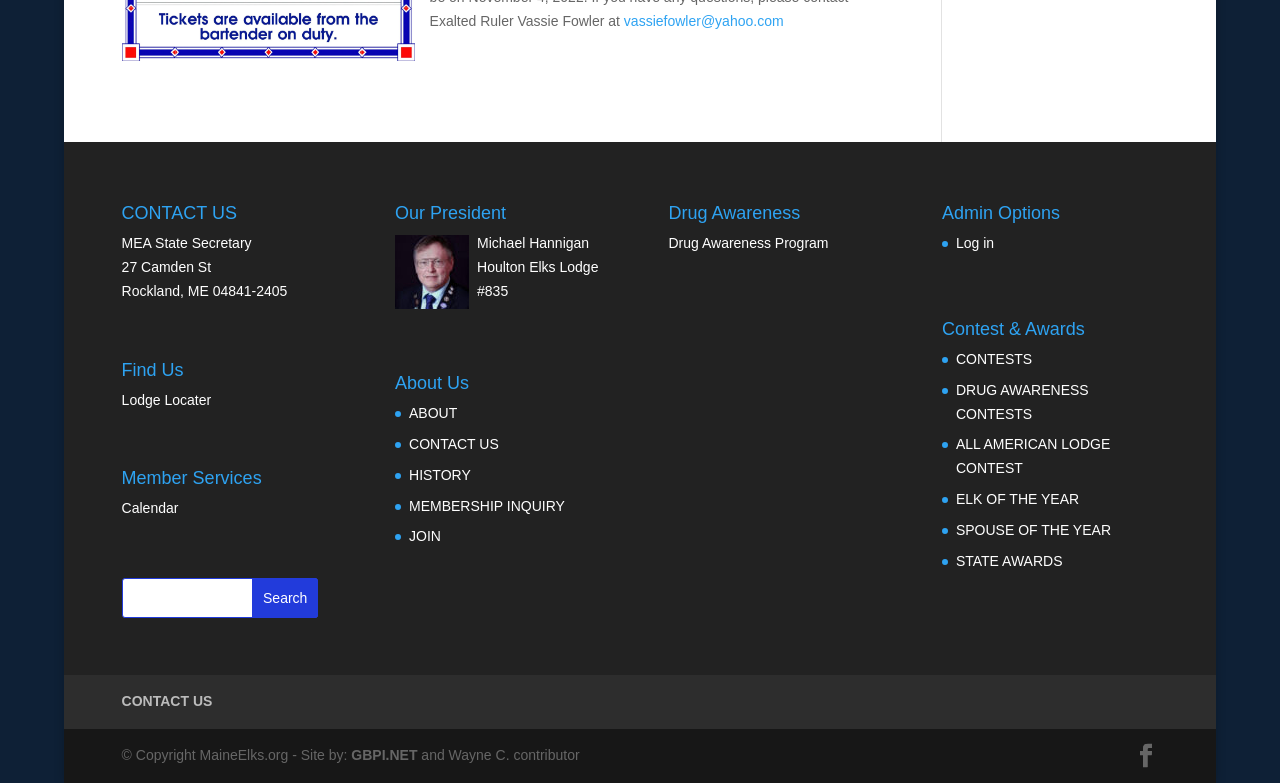Extract the bounding box for the UI element that matches this description: "GBPI.NET".

[0.271, 0.954, 0.329, 0.974]